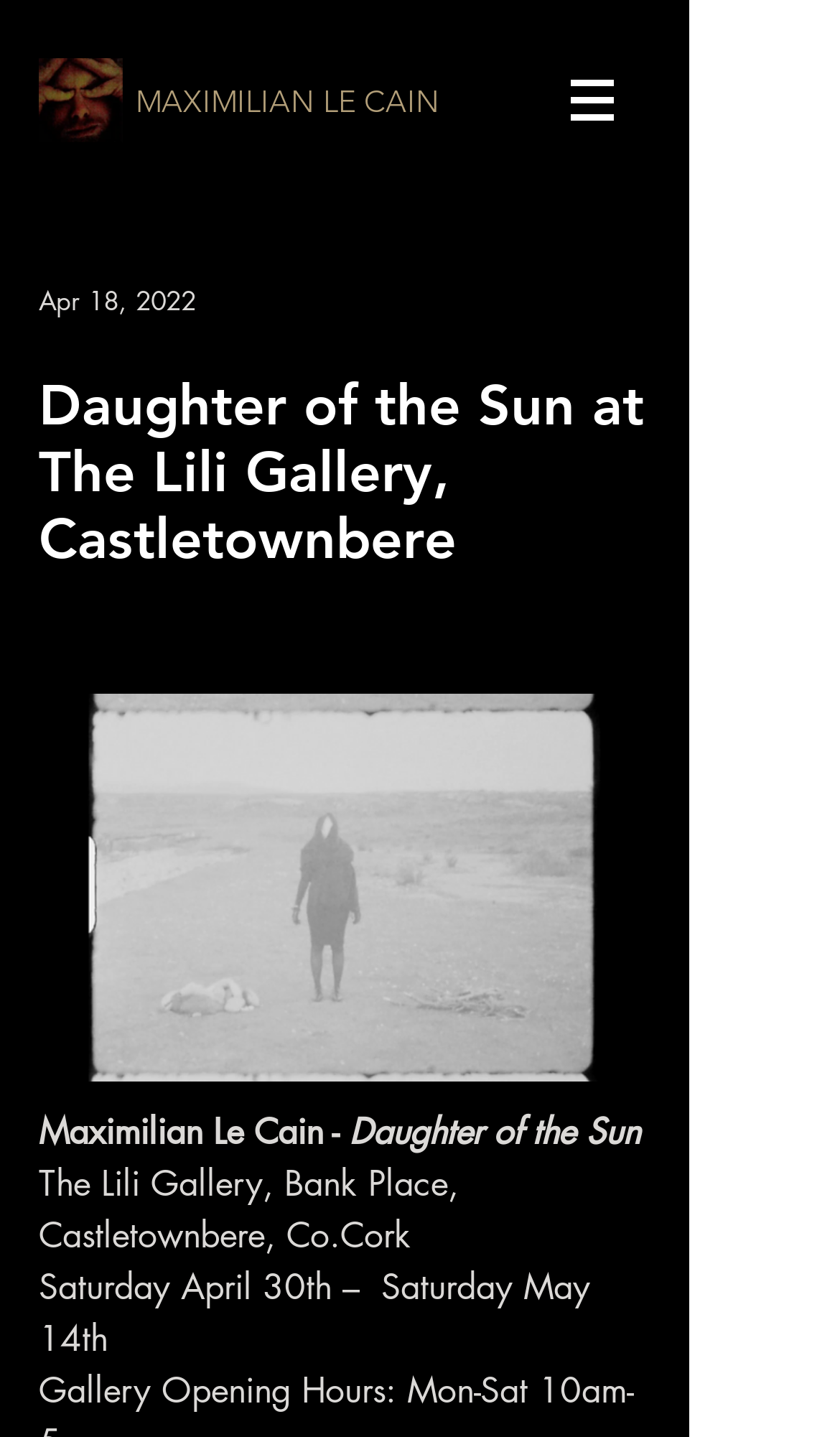What is the day and time the gallery is open?
Ensure your answer is thorough and detailed.

I found the answer by looking at the meta description which mentions the gallery opening hours as 'Mon-Sat 10am-5pm'.